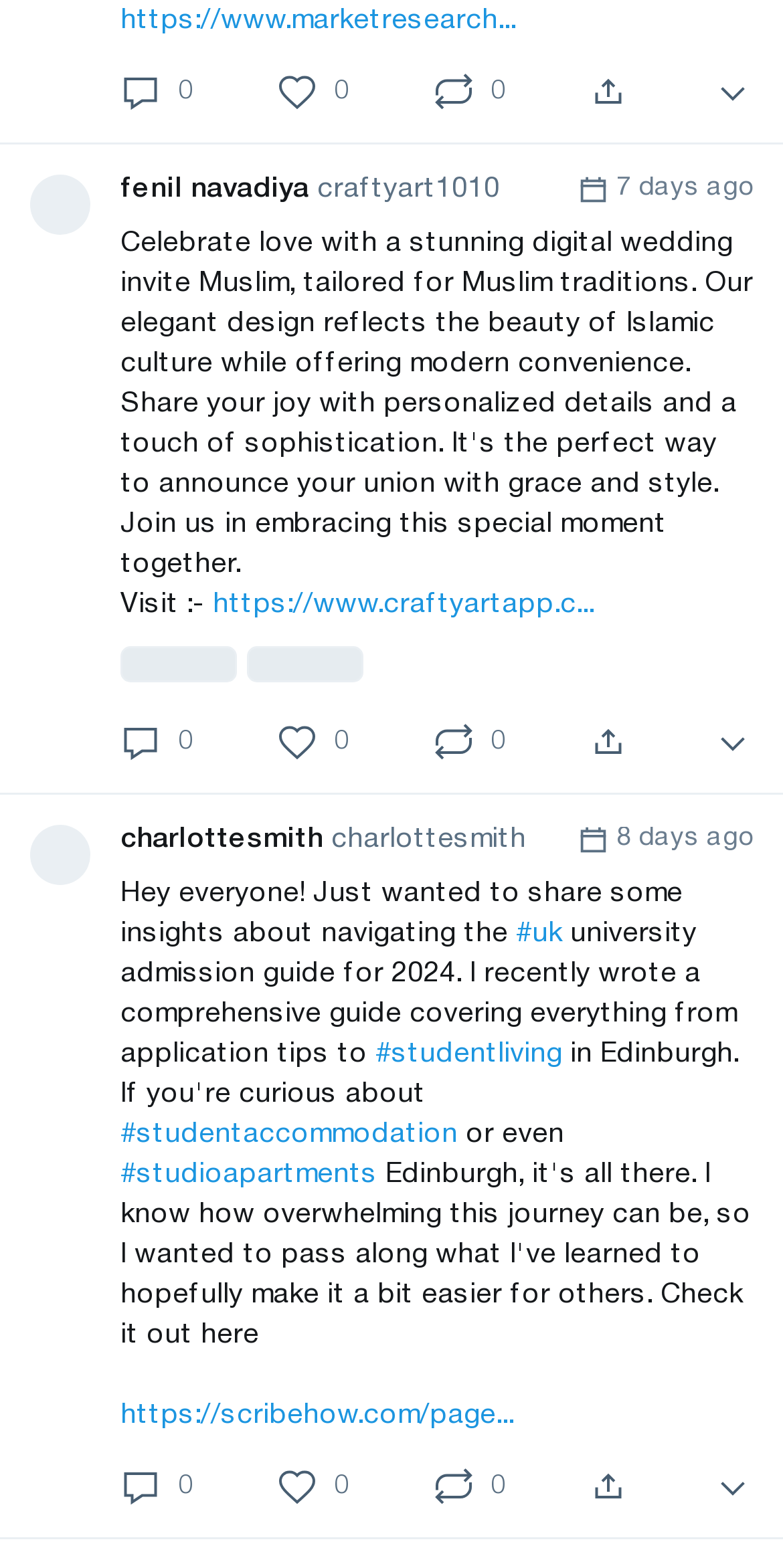Please identify the bounding box coordinates of the clickable element to fulfill the following instruction: "Check the post from fenil navadiya". The coordinates should be four float numbers between 0 and 1, i.e., [left, top, right, bottom].

[0.154, 0.111, 0.638, 0.129]